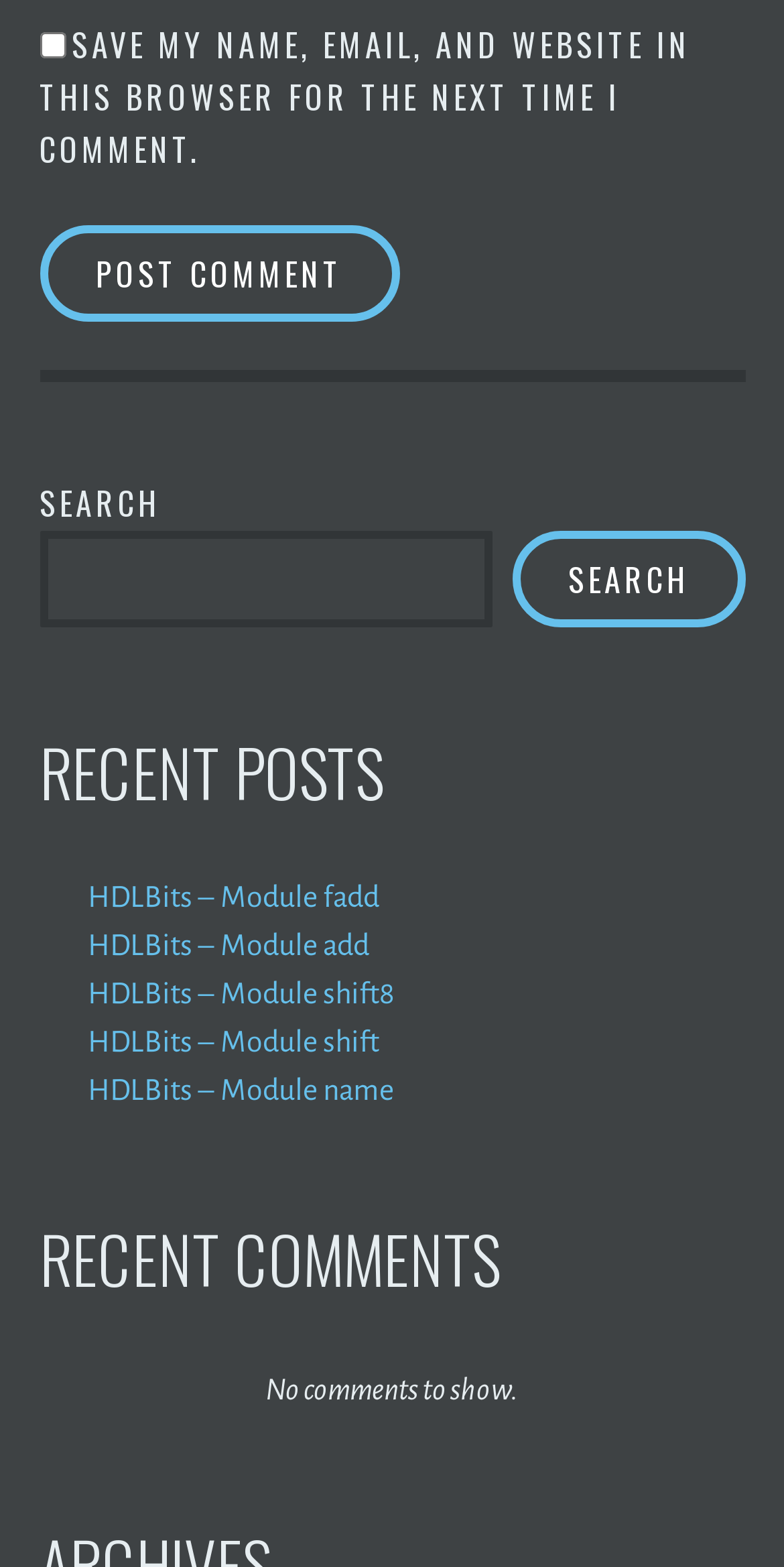Locate the bounding box coordinates of the area you need to click to fulfill this instruction: 'Click the Search button'. The coordinates must be in the form of four float numbers ranging from 0 to 1: [left, top, right, bottom].

[0.653, 0.338, 0.95, 0.4]